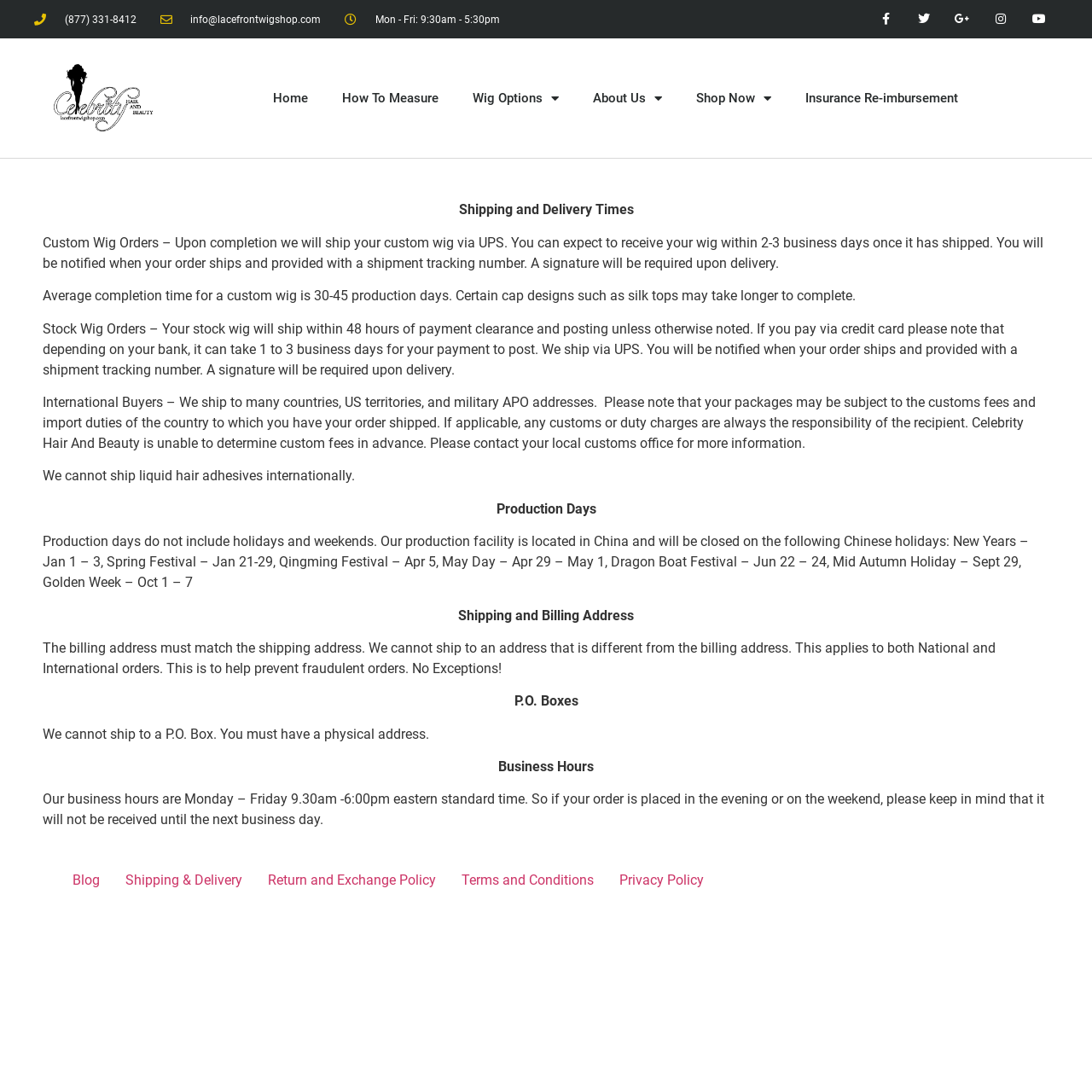Locate the bounding box of the UI element described in the following text: "Terms and Conditions".

[0.411, 0.793, 0.555, 0.819]